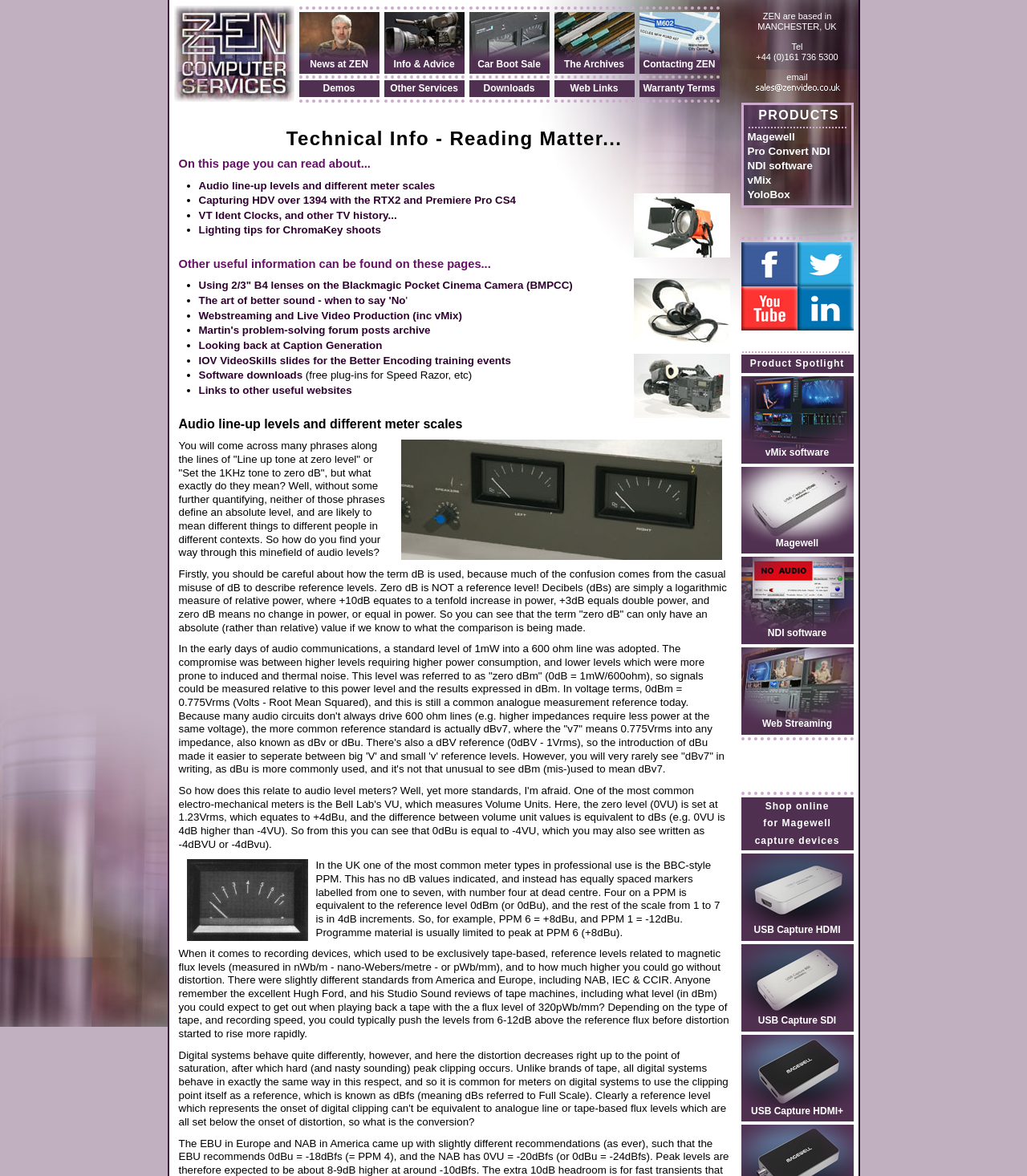Examine the screenshot and answer the question in as much detail as possible: What is the location of the company?

The location of the company is obtained from the static text 'MANCHESTER, UK' which is located below the company name, indicating that the company is based in MANCHESTER, UK.